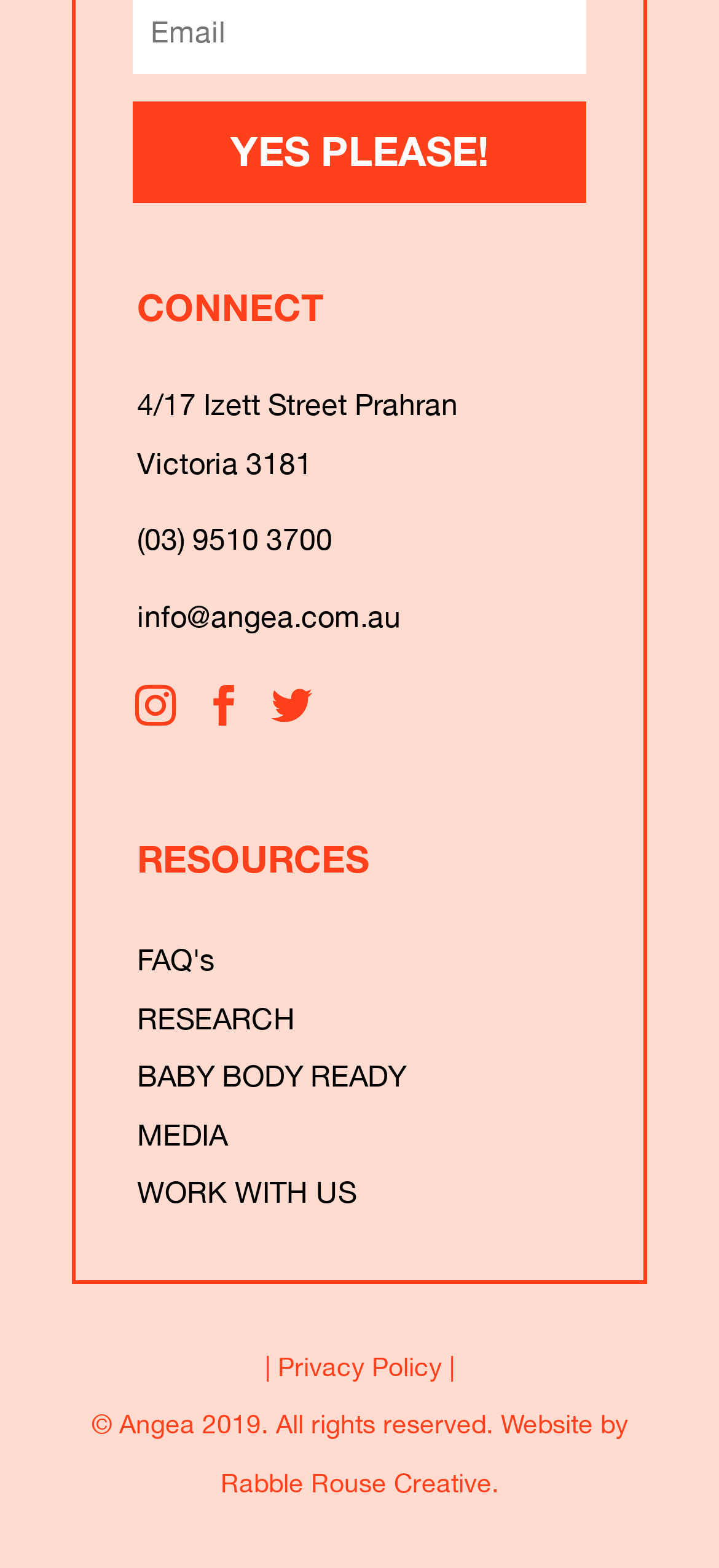Please give a succinct answer to the question in one word or phrase:
What are the social media icons available?

Three icons